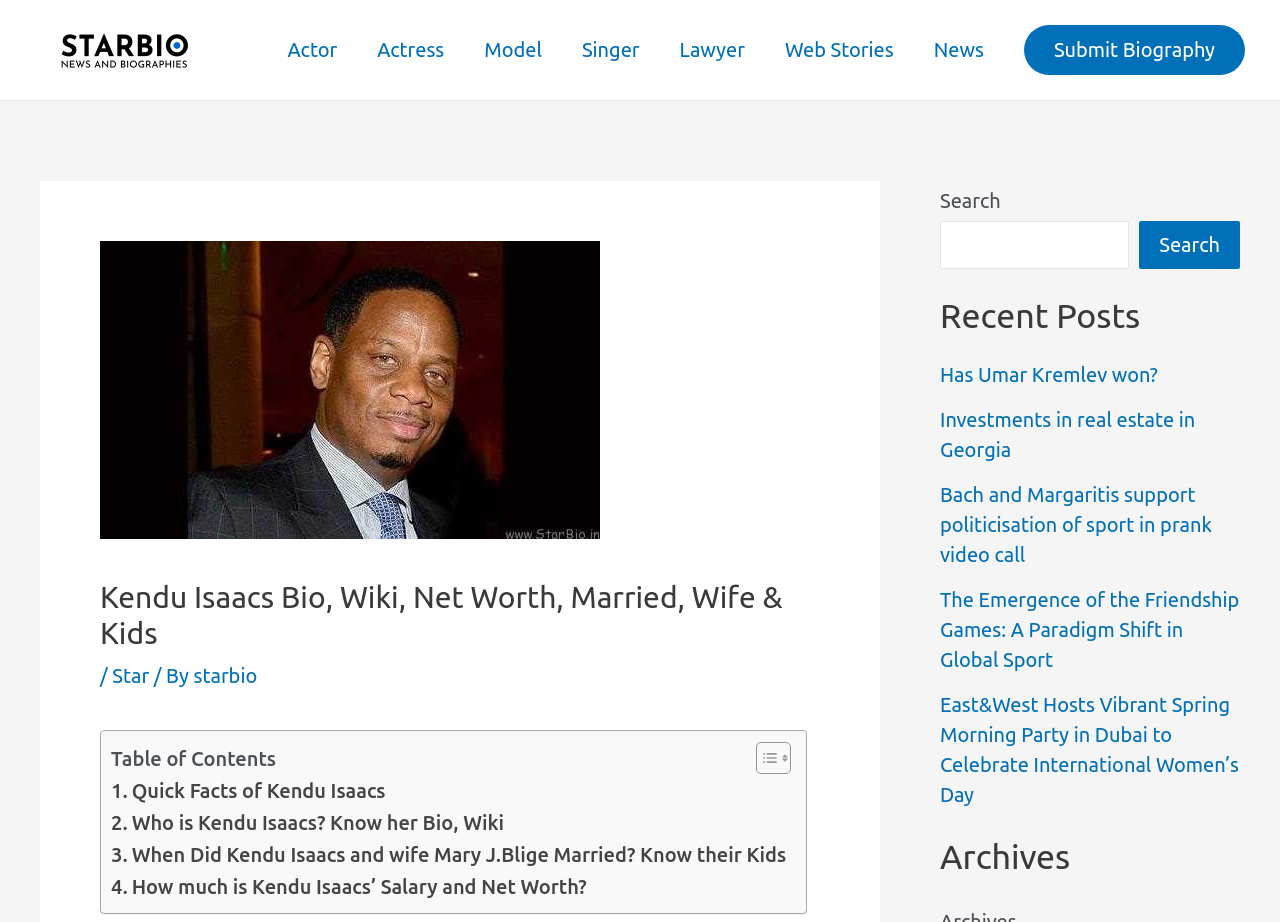Elaborate on the information and visuals displayed on the webpage.

This webpage is about Kendu Isaacs' biography, wiki, net worth, married life, wife, and kids. At the top left, there is a link to "StarBio" accompanied by an image with the same name. Below it, there is a navigation menu with links to different categories such as "Actor", "Actress", "Model", "Singer", "Lawyer", "Web Stories", and "News".

On the right side, there is a link to "Submit Biography". Below it, there is a header section with Kendu Isaacs' photo, a heading that reads "Kendu Isaacs Bio, Wiki, Net Worth, Married, Wife & Kids", and a link to "Star" with the text "By starbio".

The main content area is divided into sections. The first section has a table of contents with links to different parts of the biography, including "Quick Facts of Kendu Isaacs", "Who is Kendu Isaacs? Know her Bio, Wiki", "When Did Kendu Isaacs and wife Mary J.Blige Married? Know their Kids", and "How much is Kendu Isaacs’ Salary and Net Worth?".

Below the table of contents, there is a section with a heading "Post navigation". On the right side, there are two complementary sections. The top one has a search bar with a label "Search" and a search button. The bottom one has a heading "Recent Posts" followed by links to several news articles, including "Has Umar Kremlev won?", "Investments in real estate in Georgia", and "East&West Hosts Vibrant Spring Morning Party in Dubai to Celebrate International Women’s Day". There is also a heading "Archives" at the bottom of this section.